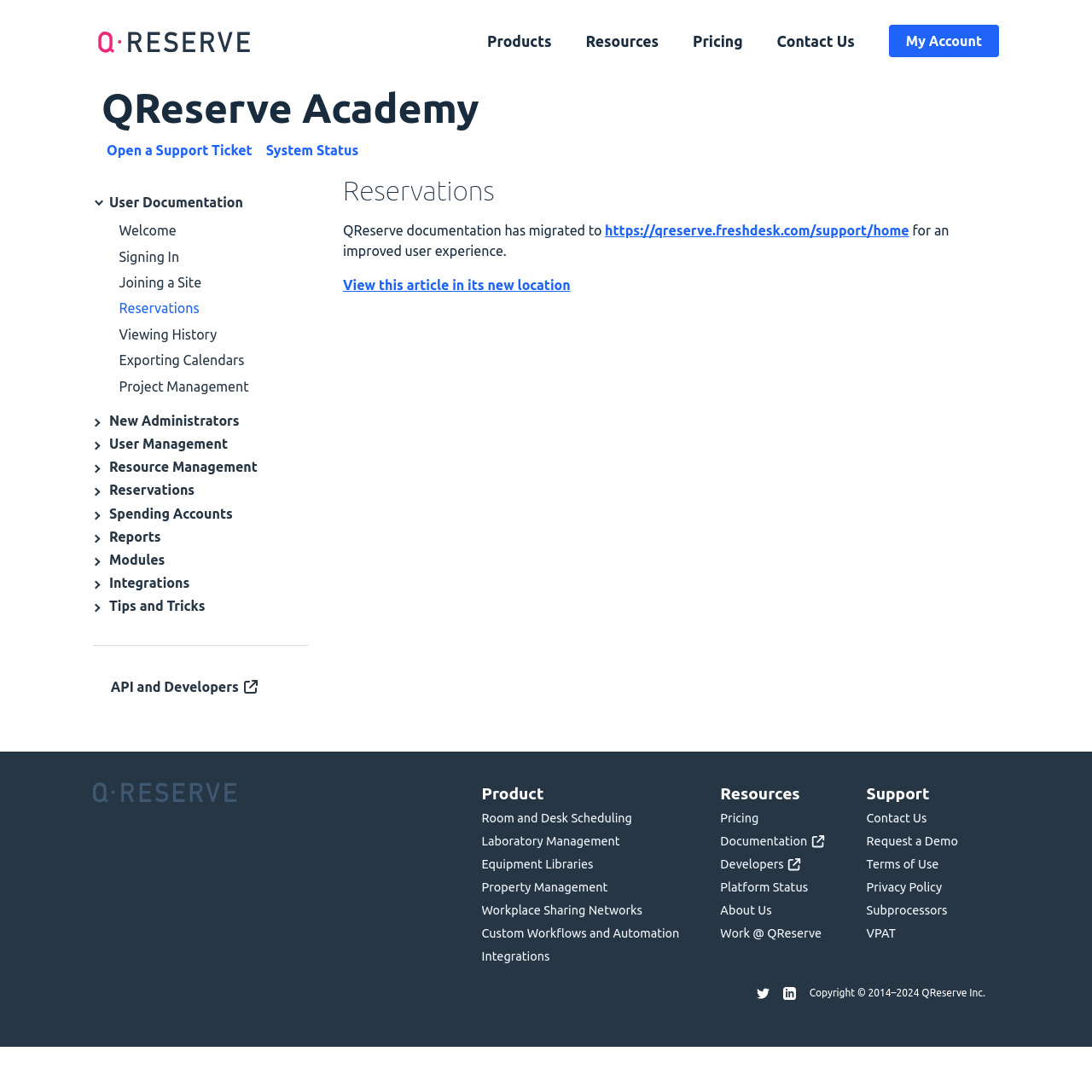Reply to the question with a single word or phrase:
What is the purpose of the 'Reservations | QReserve' link?

To access reservations